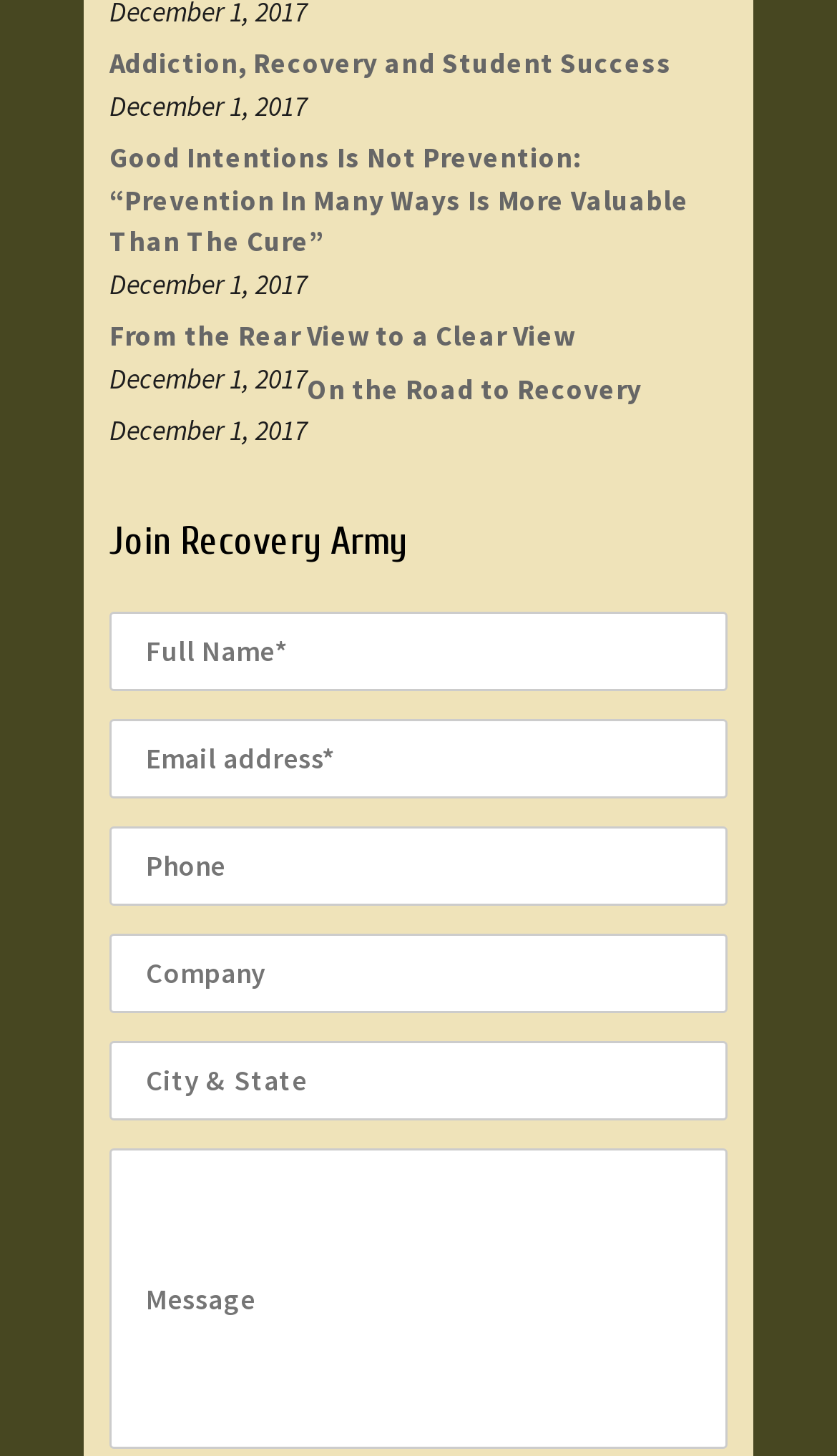What information is required to fill in the form?
Deliver a detailed and extensive answer to the question.

The form on the webpage has several text boxes, and the 'Full Name' and 'email' text boxes are marked as required, indicating that users must fill in these fields to submit the form.